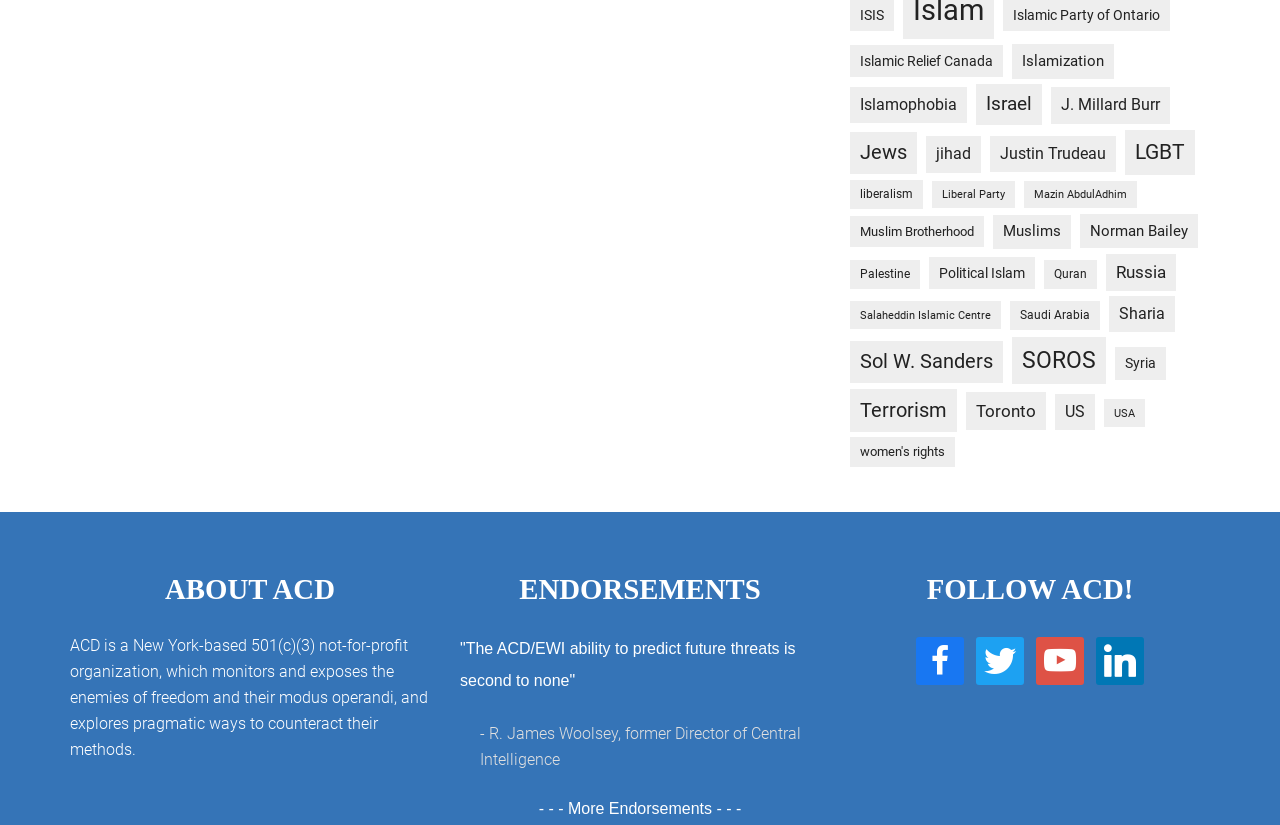Please reply to the following question using a single word or phrase: 
How many social media platforms are linked on the webpage?

4